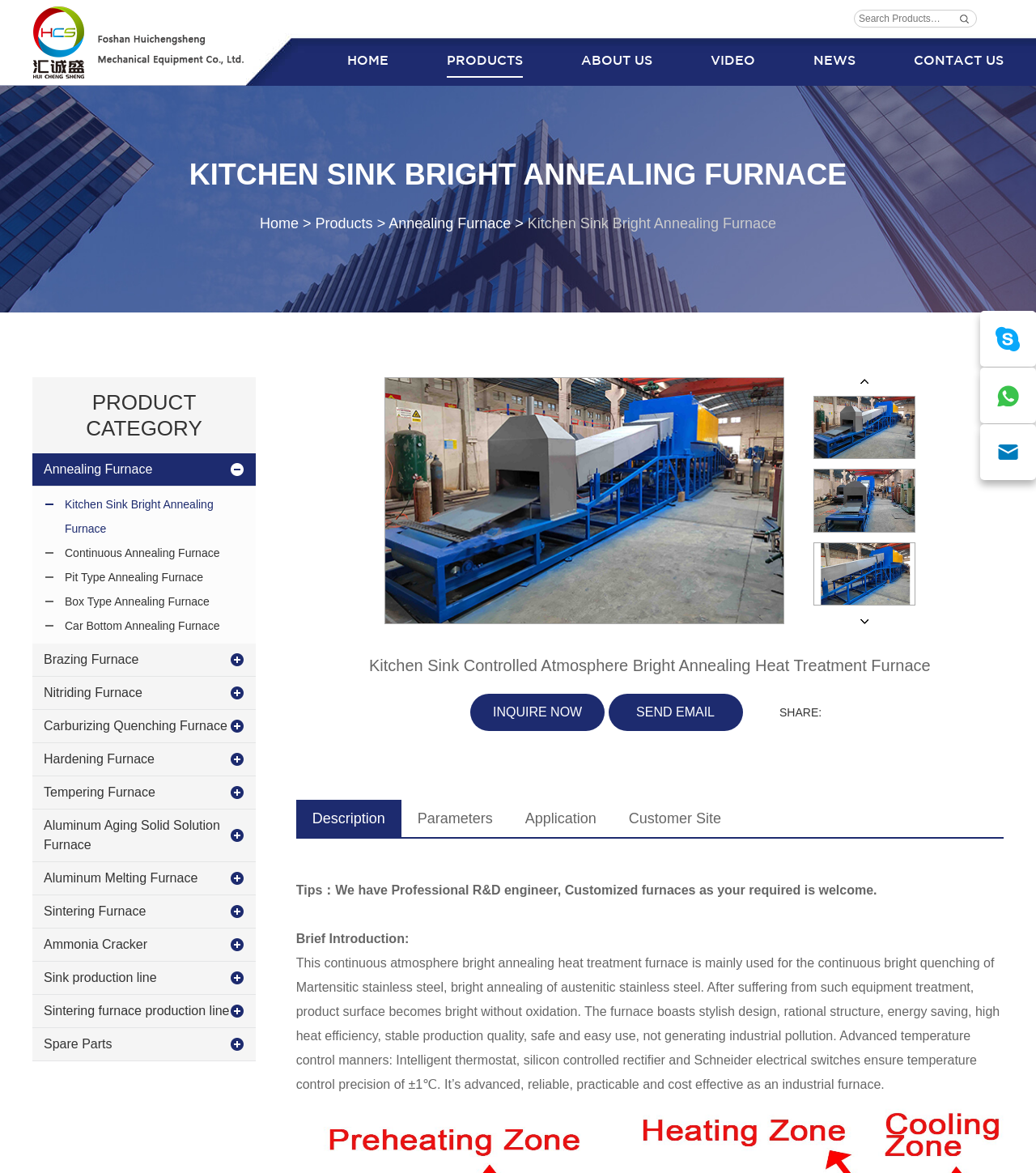Provide the bounding box coordinates of the HTML element described by the text: "Spare Parts".

[0.031, 0.876, 0.247, 0.905]